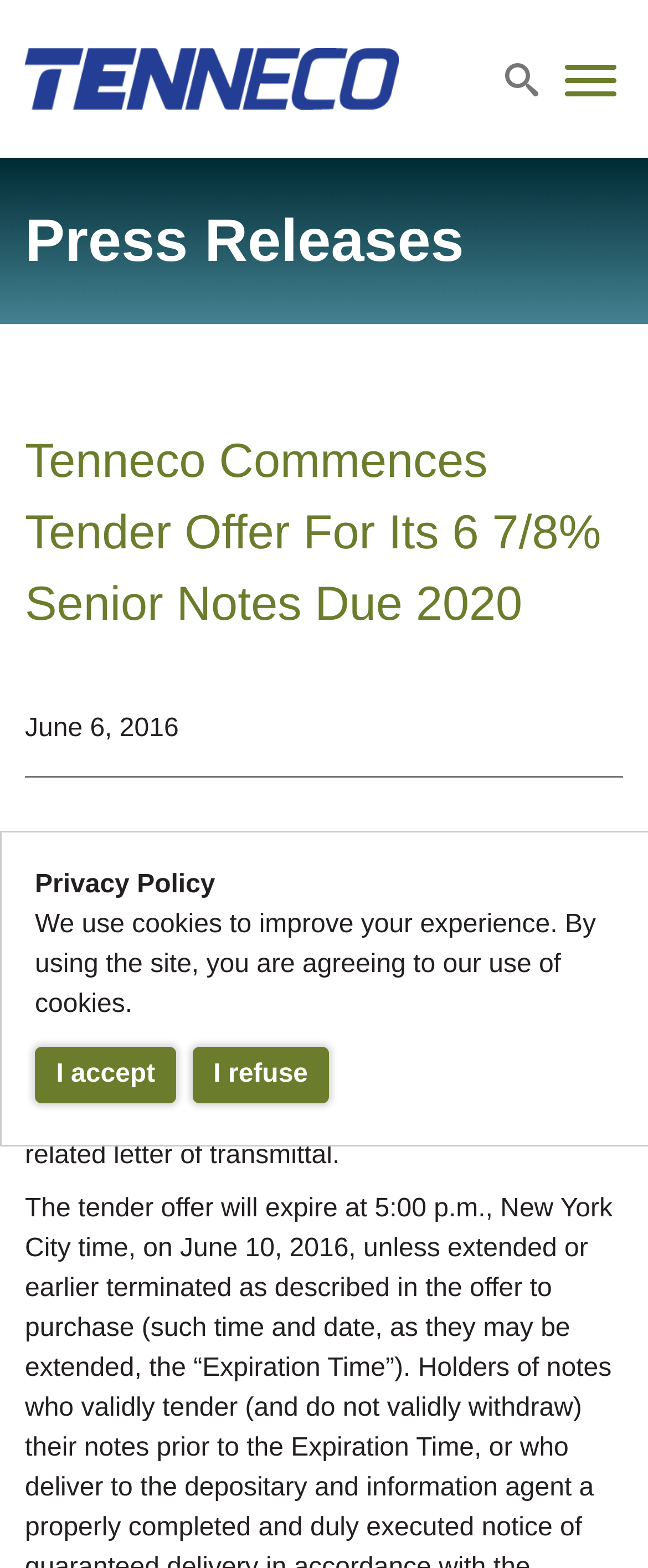What is the percentage of the Senior Notes due 2020?
Using the image as a reference, answer the question with a short word or phrase.

6 7/8%